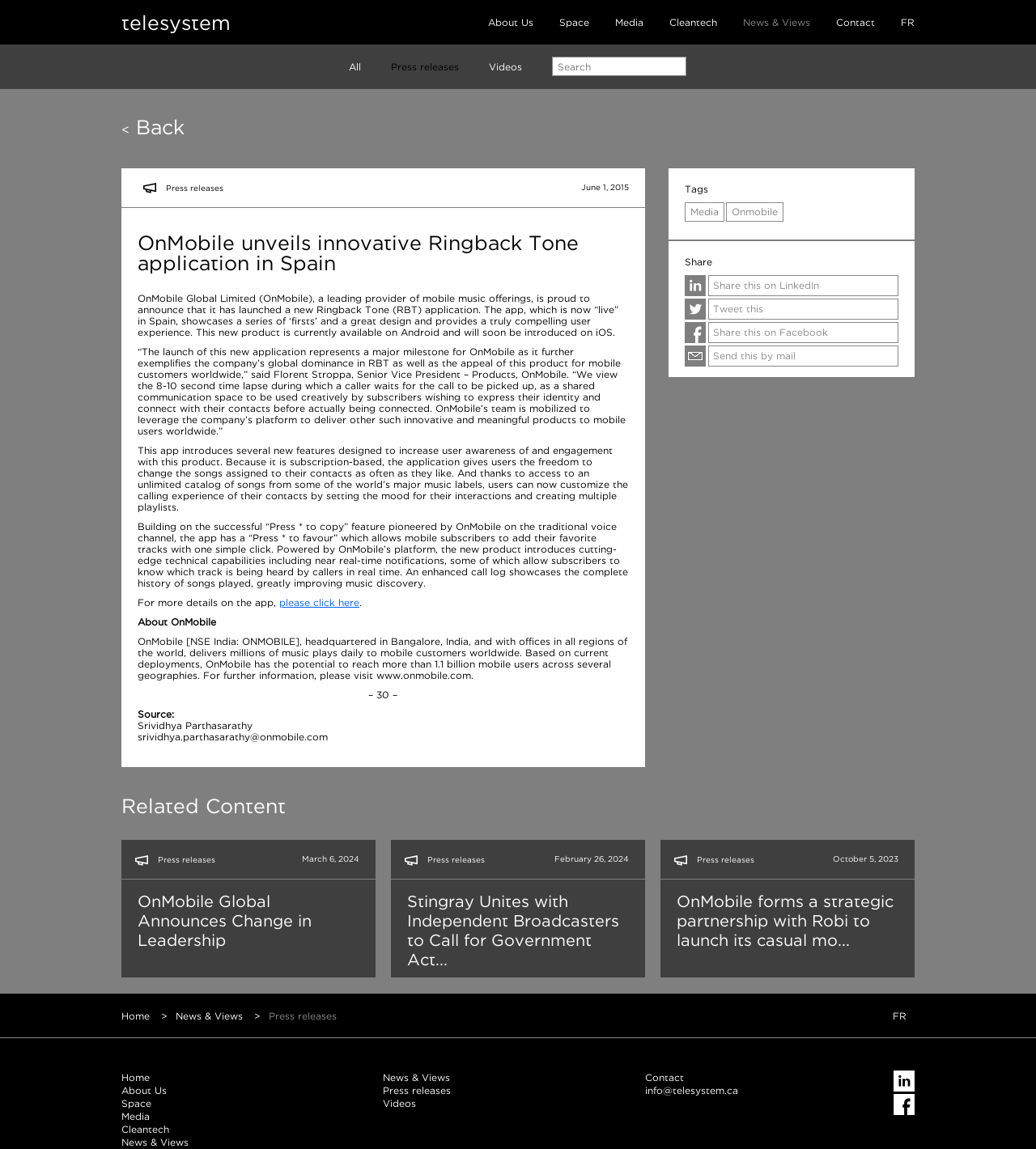Find the bounding box coordinates of the clickable area that will achieve the following instruction: "Go to the news and views page".

[0.717, 0.015, 0.782, 0.024]